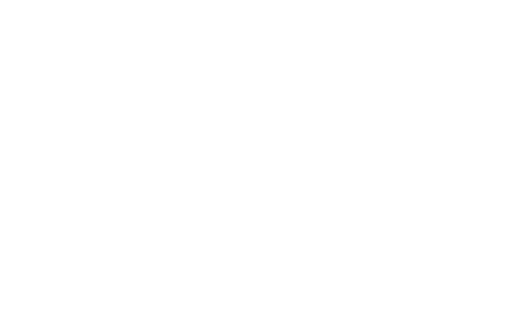Summarize the image with a detailed description that highlights all prominent details.

The image displayed features a prominent logo associated with Mortimer Bell International, a recruitment services provider. The logo emphasizes the company's commitment to connecting employers with skilled candidates across various sectors. Accompanying the logo's visual identity is a focus on the values of personalized service and an extensive network, underscoring the company's expertise in navigating the recruitment landscape. This image aligns with Mortimer Bell's mission to offer tailored recruitment solutions, catering to the unique needs of both job seekers and employers.